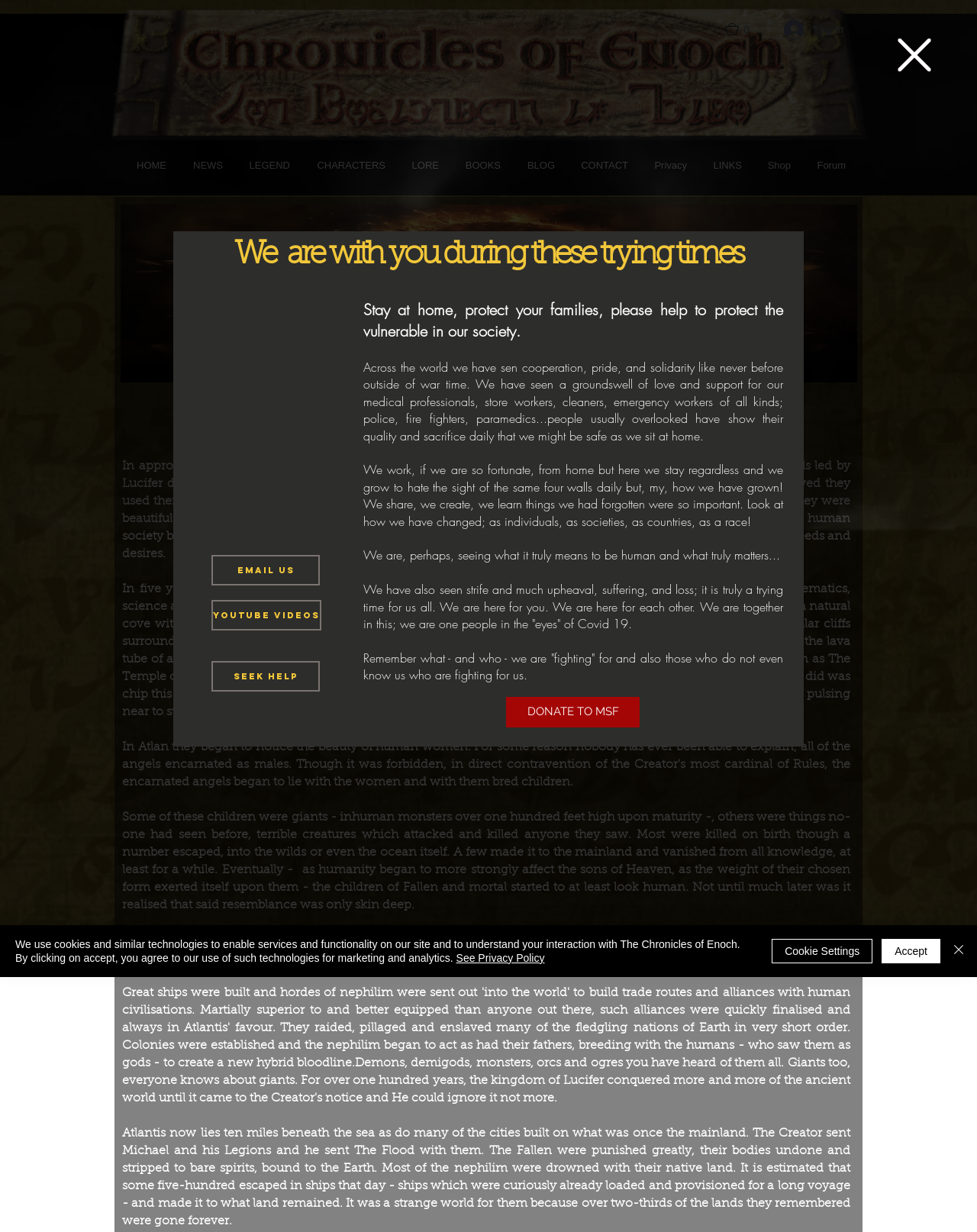What is the topic of the main content?
Examine the screenshot and reply with a single word or phrase.

Nephilim History